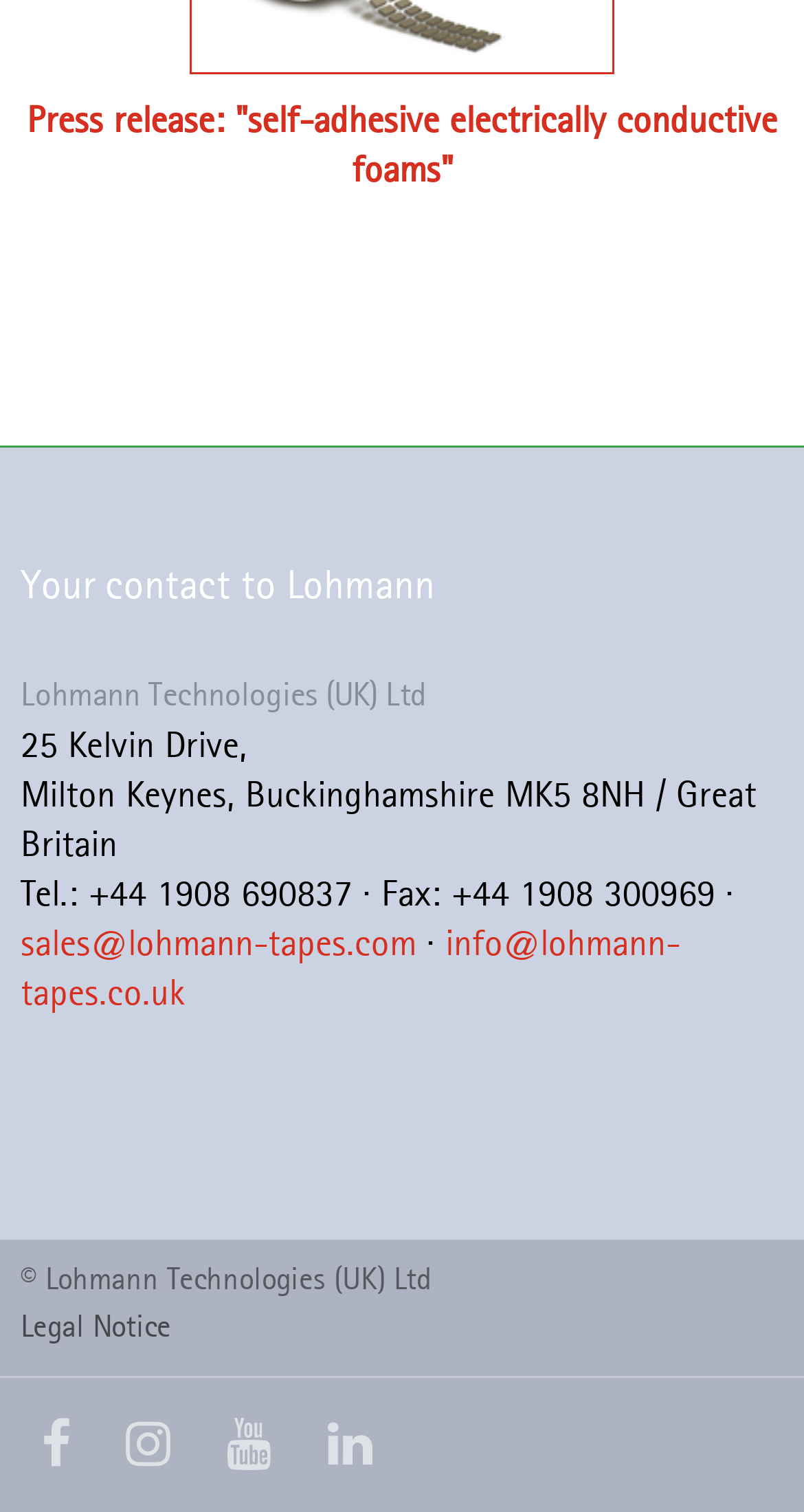Identify the bounding box coordinates of the section that should be clicked to achieve the task described: "View press release about self-adhesive electrically conductive foams".

[0.033, 0.065, 0.967, 0.127]